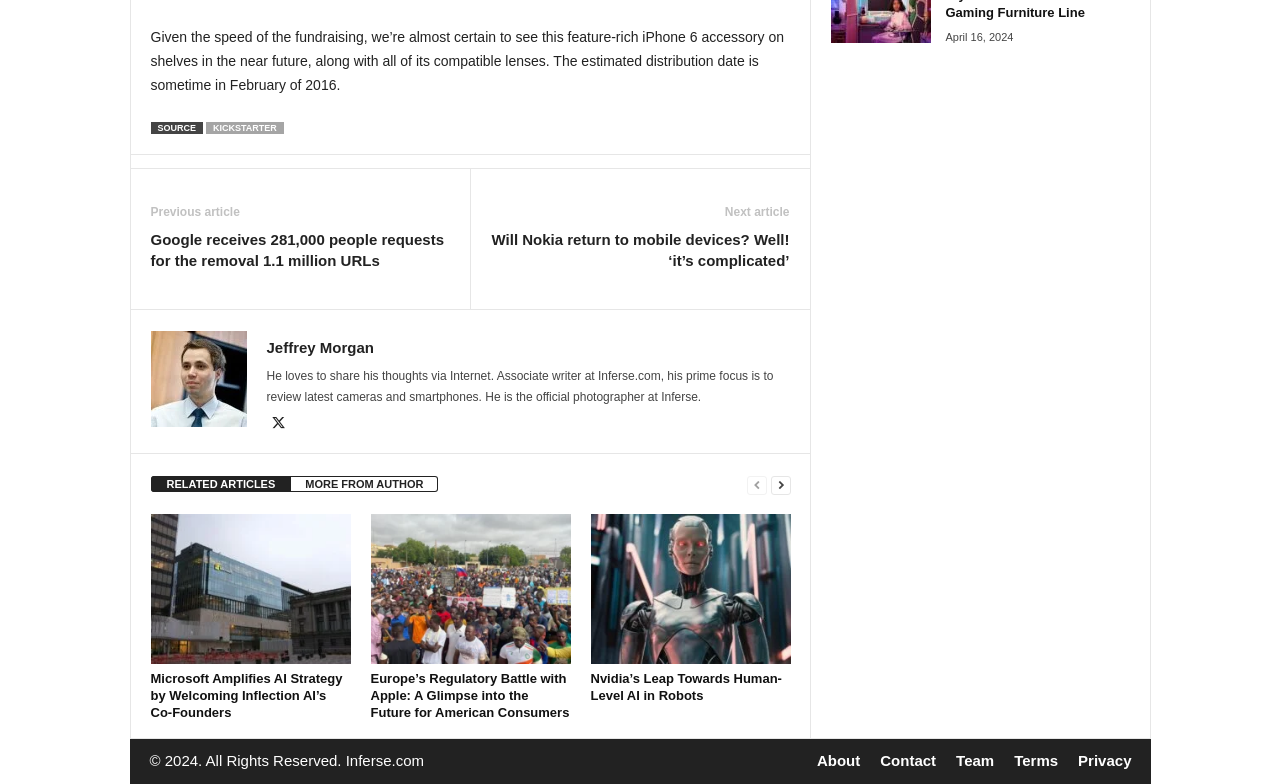What is the date mentioned at the top of the webpage?
Use the image to give a comprehensive and detailed response to the question.

The date can be found at the top of the webpage, where it is displayed as 'April 16, 2024'.